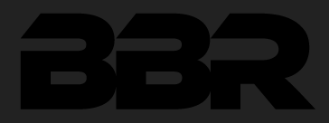What is the mission of the platform?
Using the details from the image, give an elaborate explanation to answer the question.

The platform's mission is to inspire and empower the Black business community, as stated in the caption, and the BBR logo serves as a recognizable emblem of this mission.